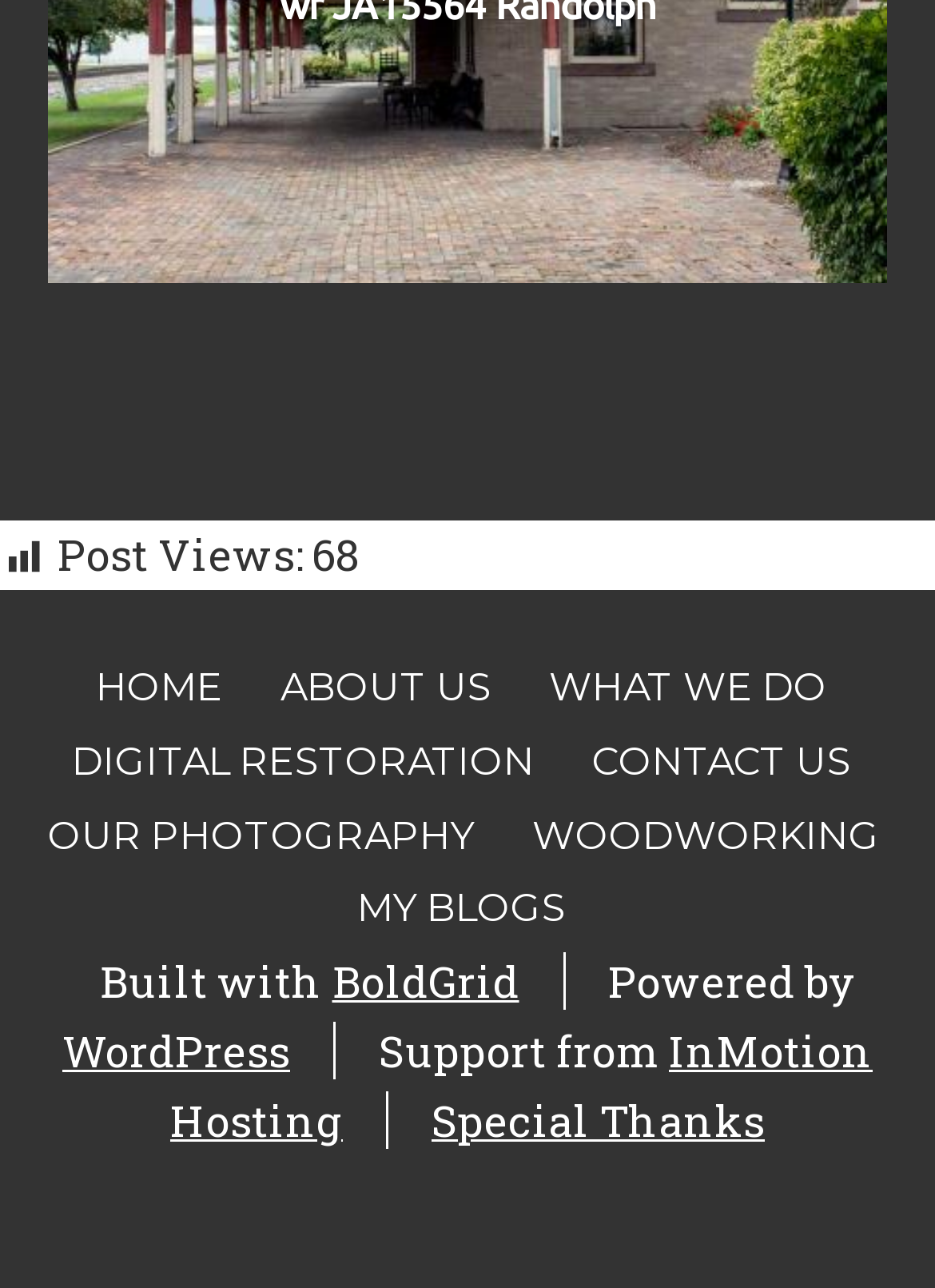What is the name of the platform that powers this website?
Using the image, elaborate on the answer with as much detail as possible.

I found the answer by looking at the text 'Powered by' and the link next to it, which is 'WordPress'. This indicates that the website is powered by WordPress.